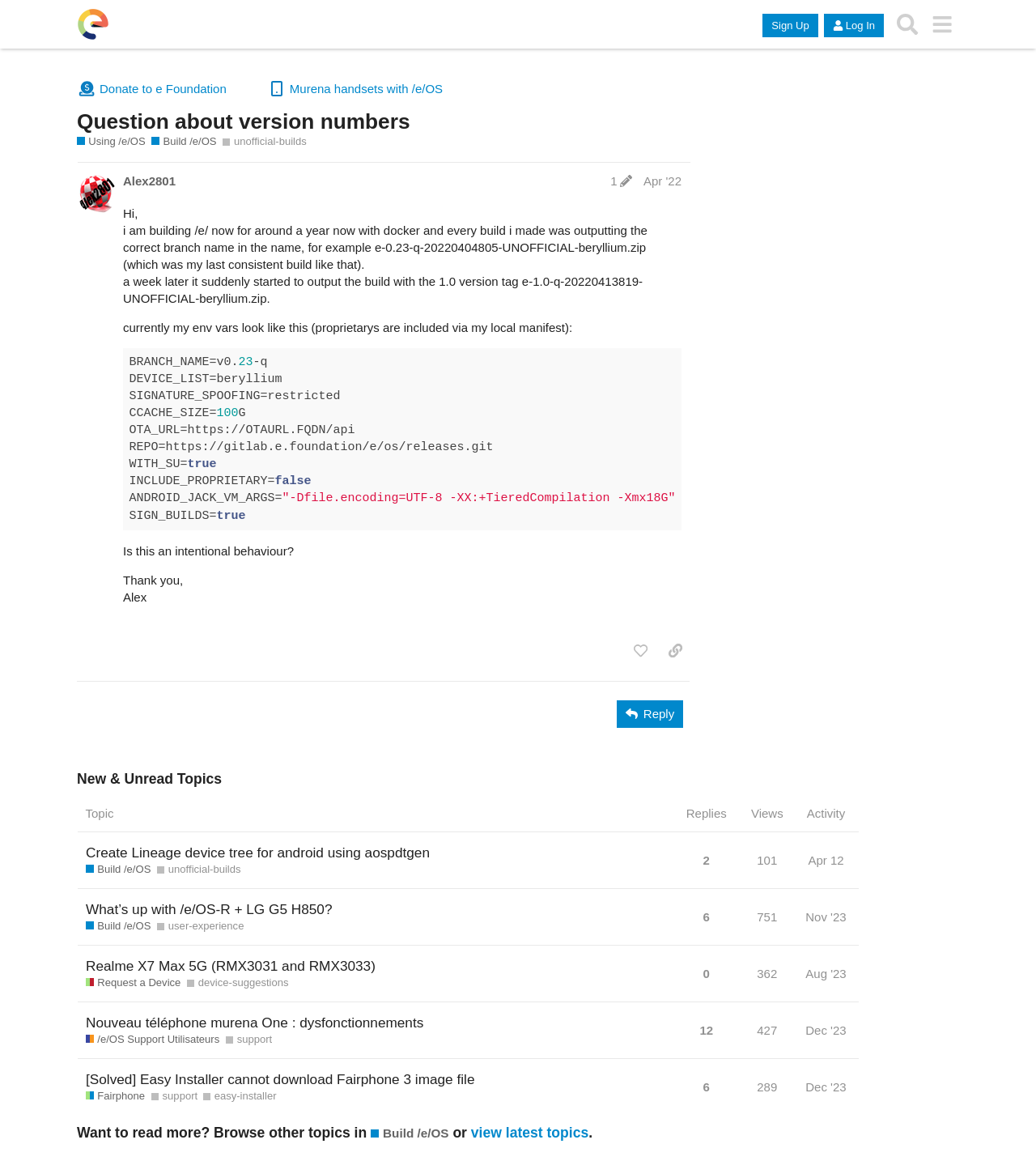Given the description "title="like this post"", provide the bounding box coordinates of the corresponding UI element.

[0.604, 0.549, 0.633, 0.573]